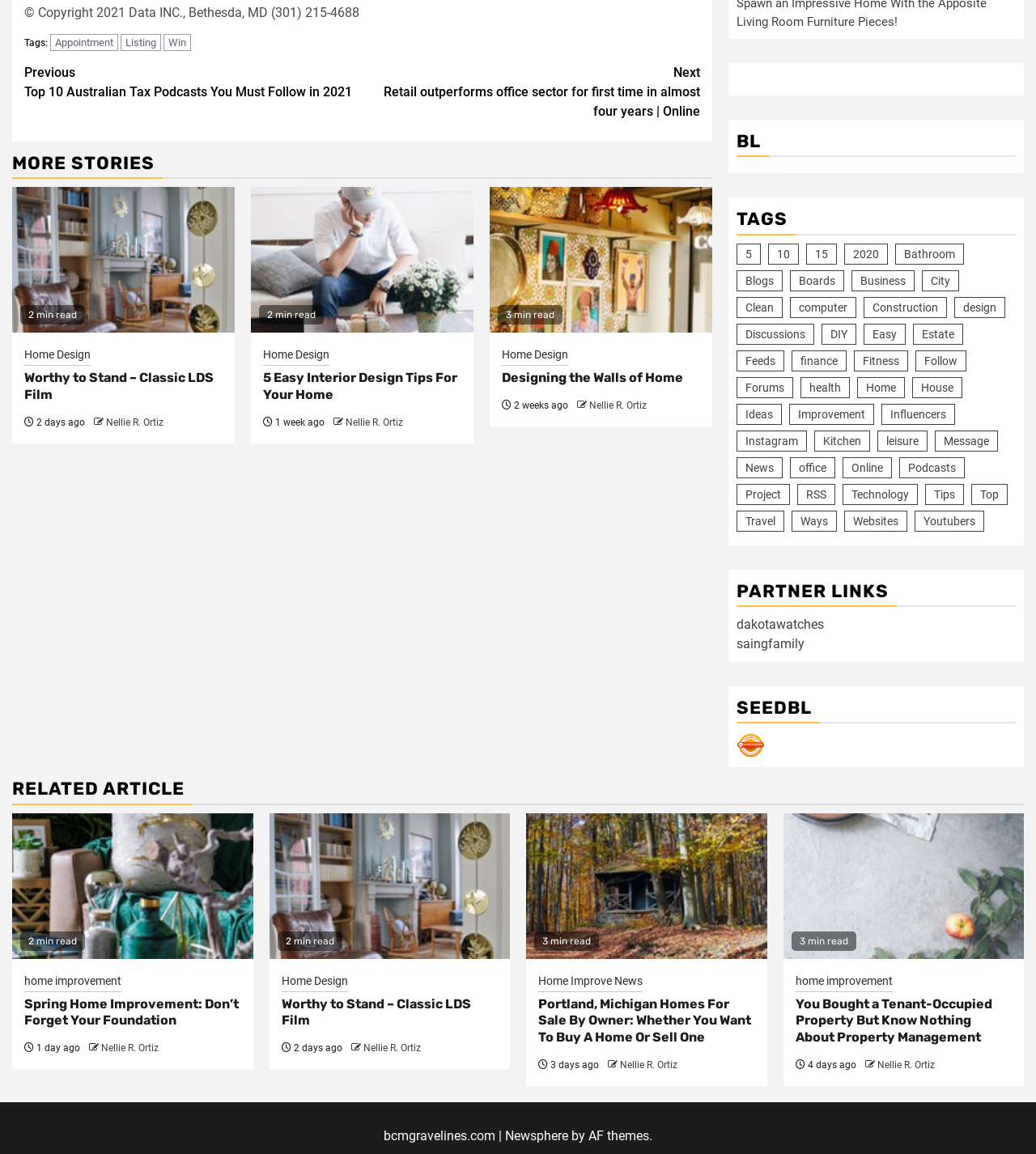Identify the bounding box coordinates necessary to click and complete the given instruction: "Click on 'Appointment'".

[0.048, 0.03, 0.114, 0.045]